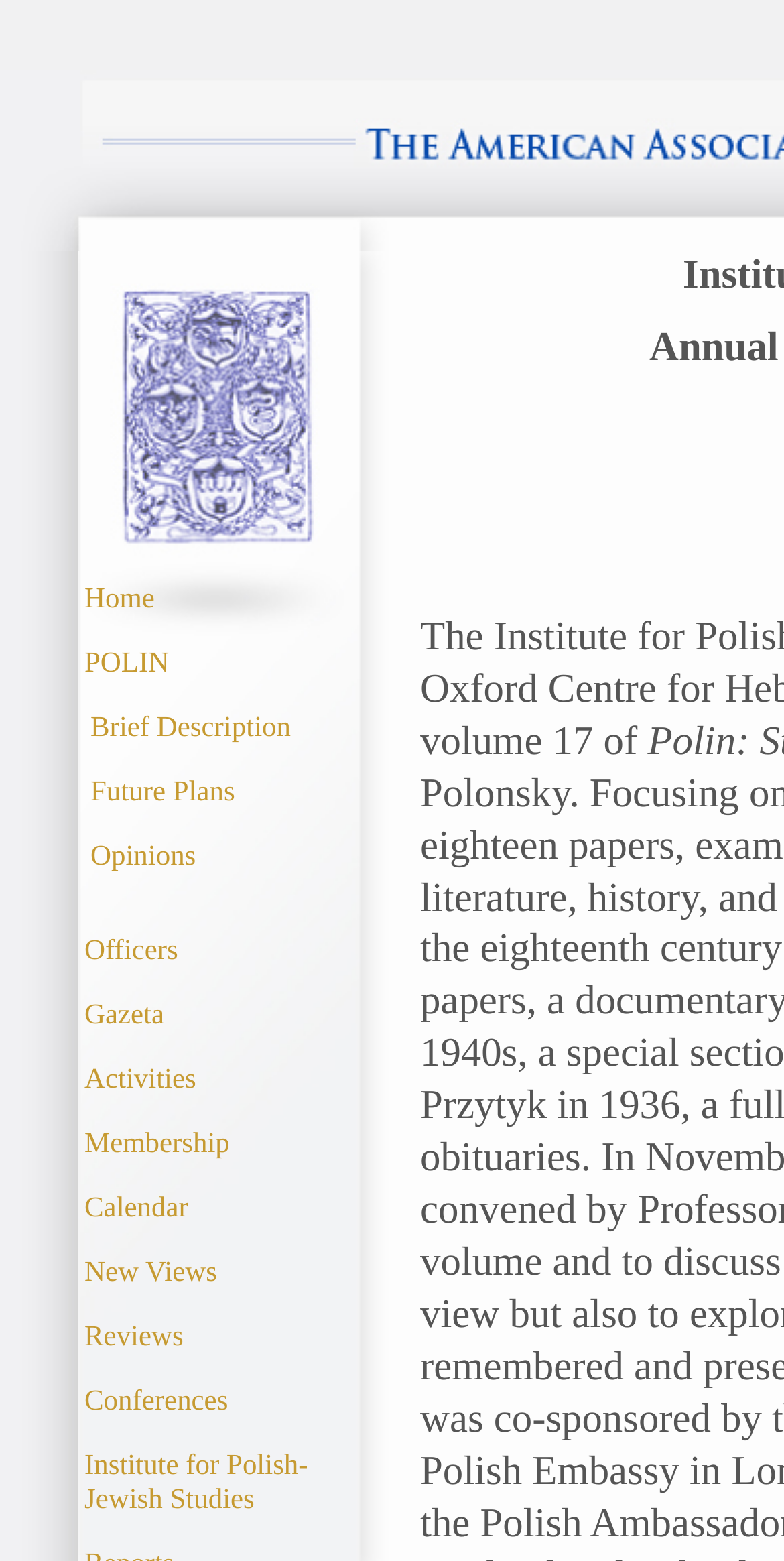Reply to the question with a single word or phrase:
Are there any images on the webpage?

No